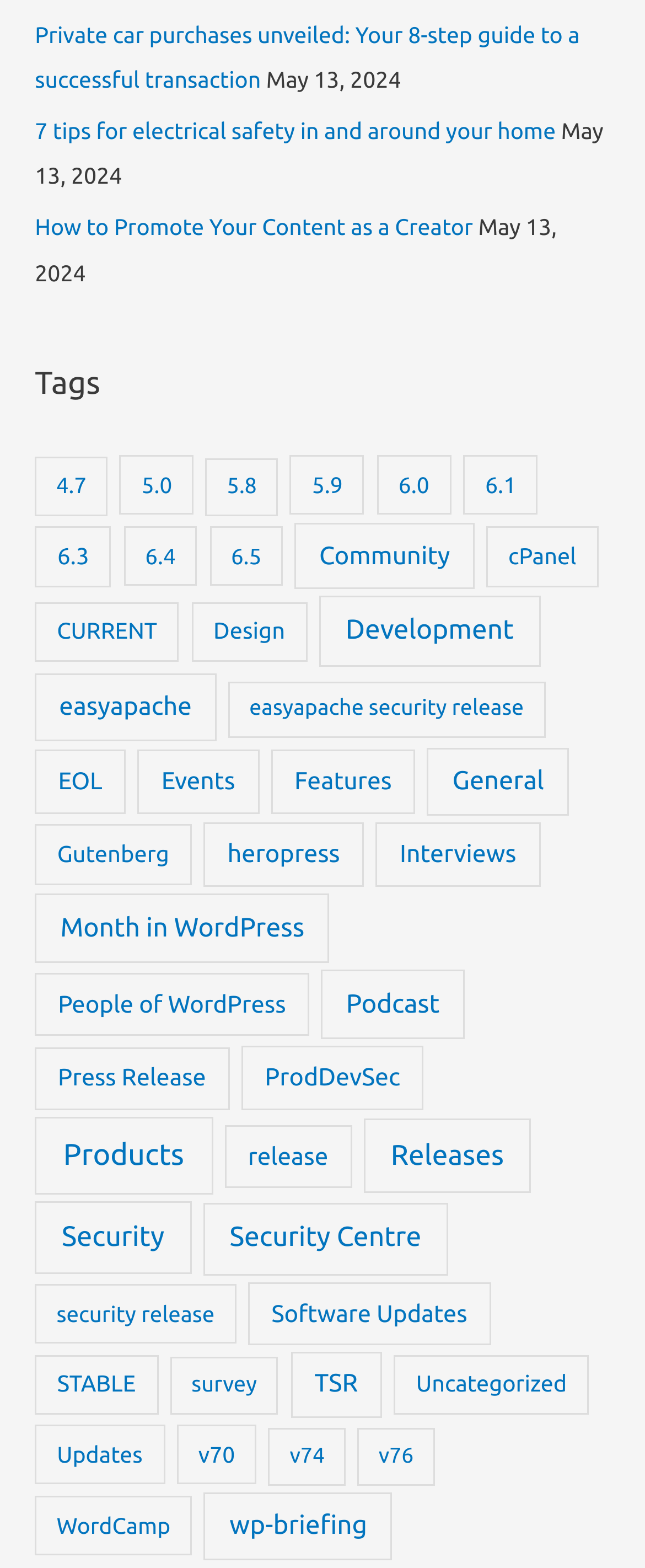Locate the bounding box coordinates of the element I should click to achieve the following instruction: "Explore the topic of WordPress development".

[0.495, 0.38, 0.837, 0.426]